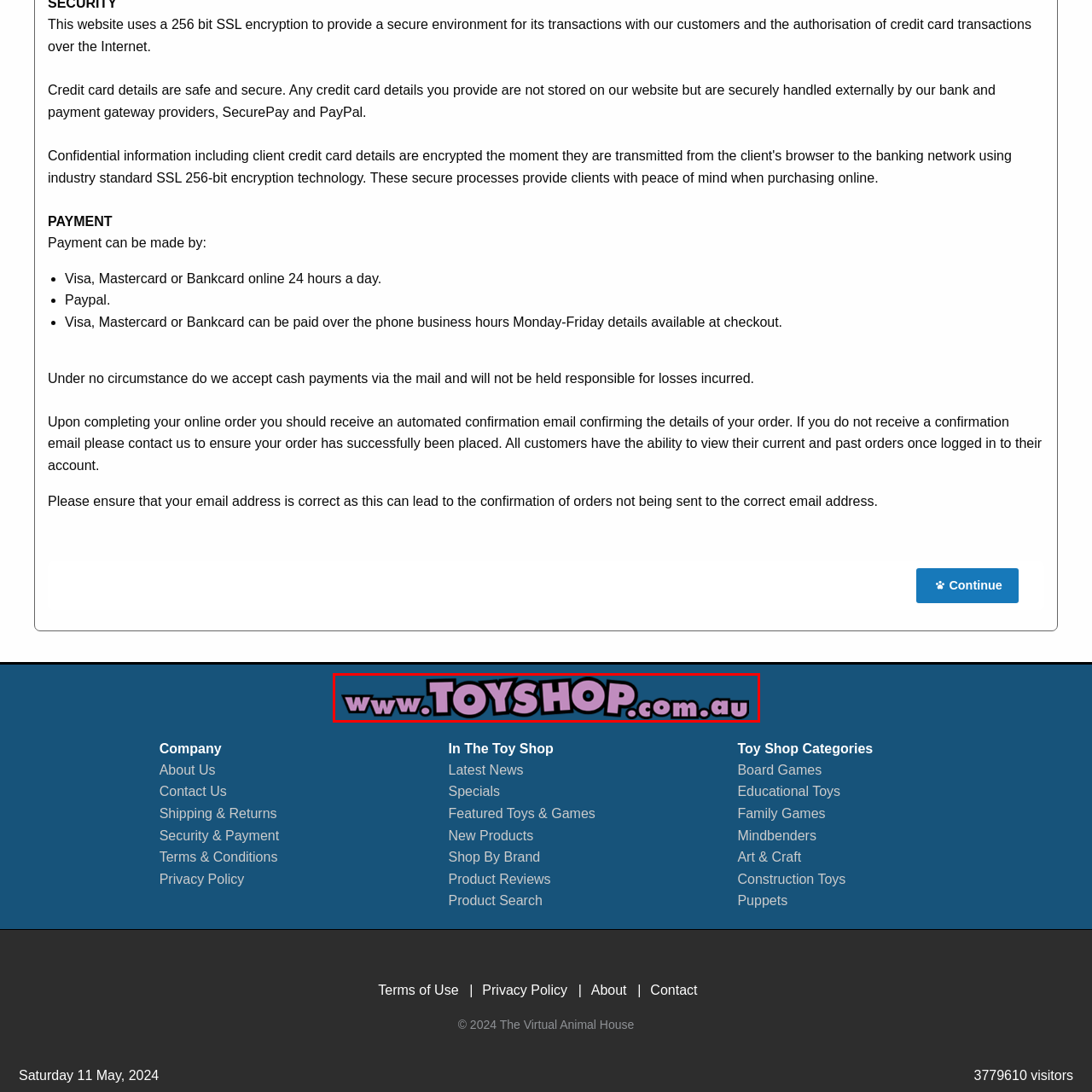Pay attention to the image encased in the red boundary and reply to the question using a single word or phrase:
What is the website URL displayed prominently?

www.TOYSHOP.com.au